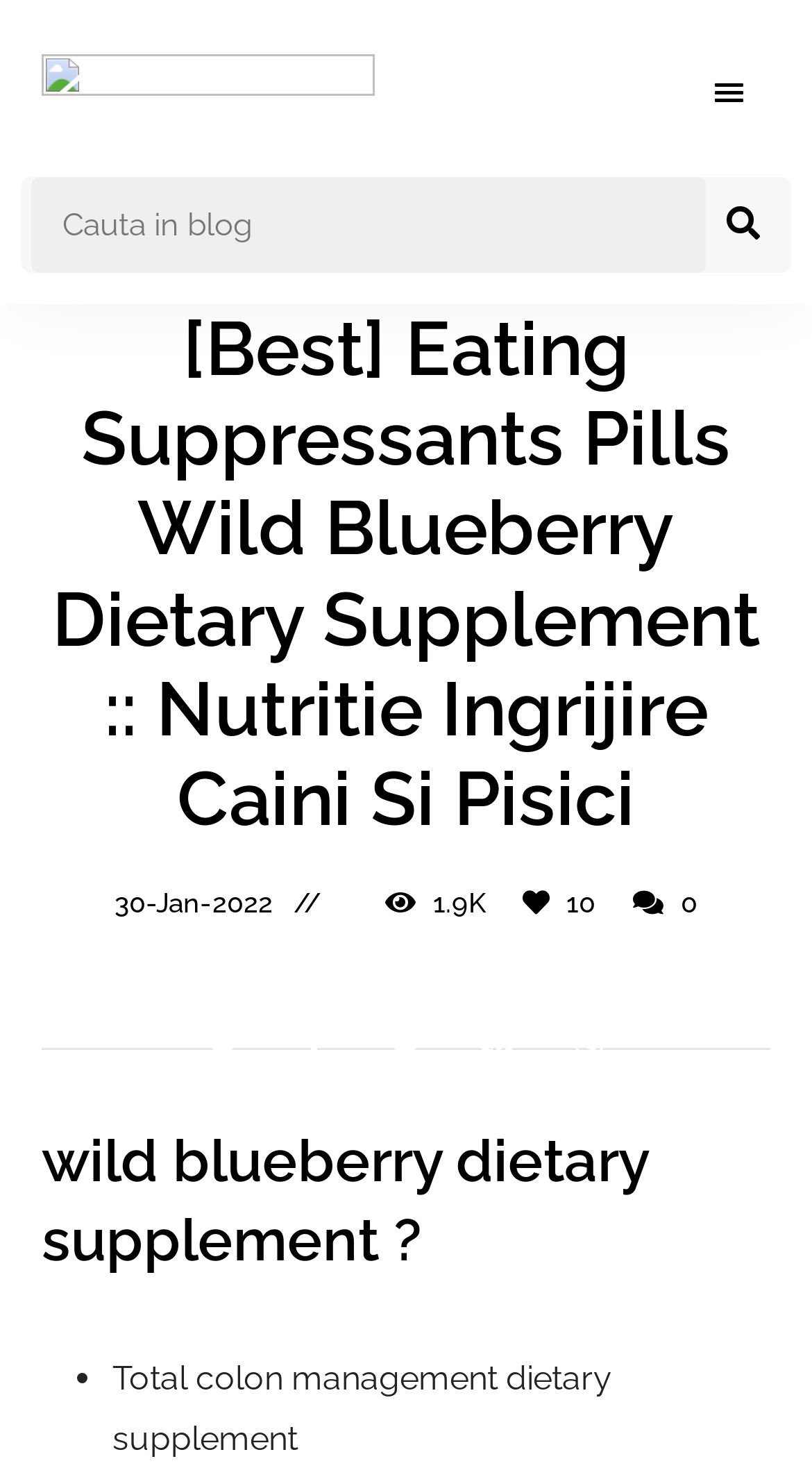Provide the bounding box coordinates for the area that should be clicked to complete the instruction: "Click the Facebook link".

[0.336, 0.684, 0.438, 0.74]